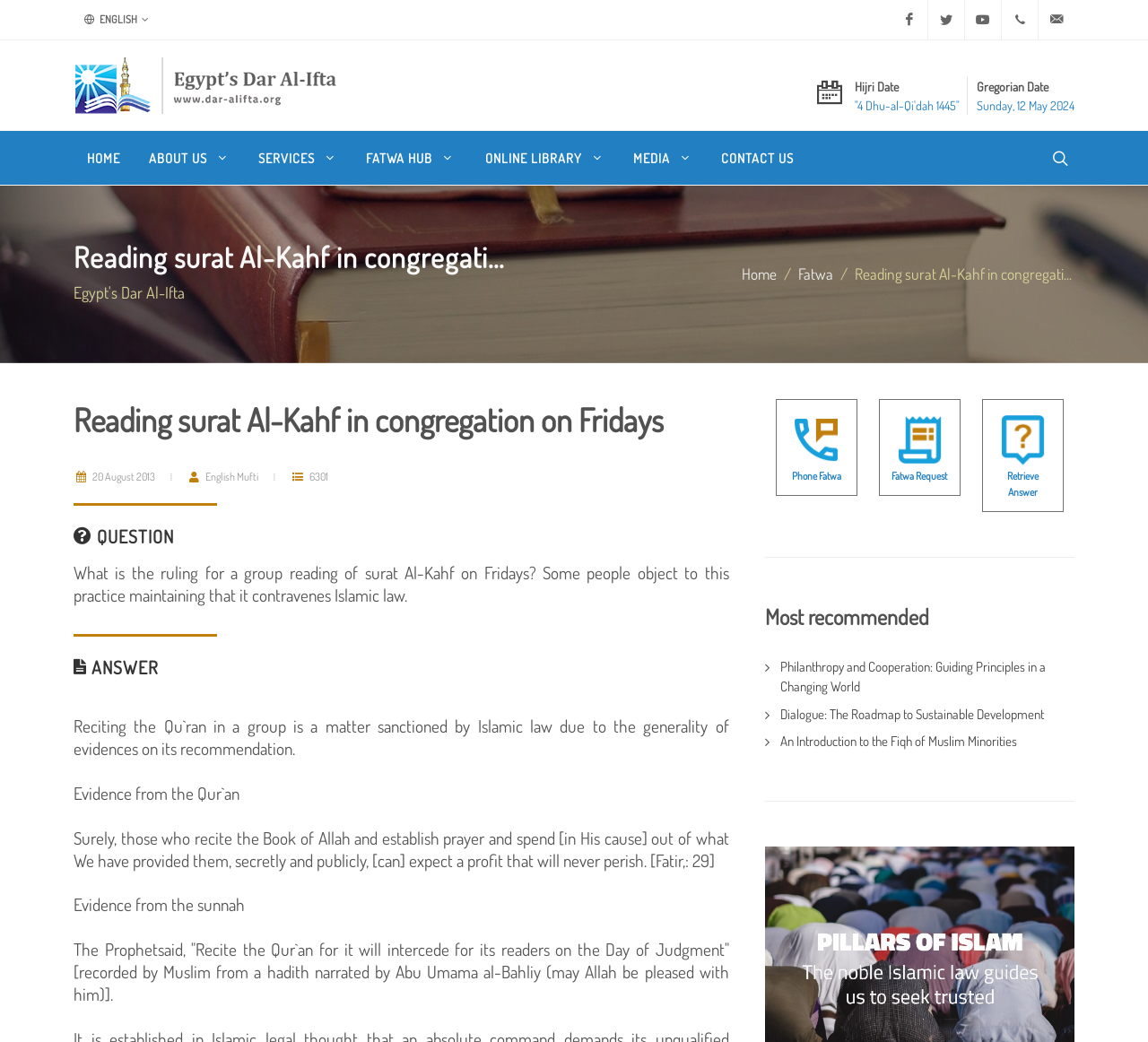Please specify the bounding box coordinates of the region to click in order to perform the following instruction: "Explore '5 Key People To Ask for Real Estate Investment Advice'".

None